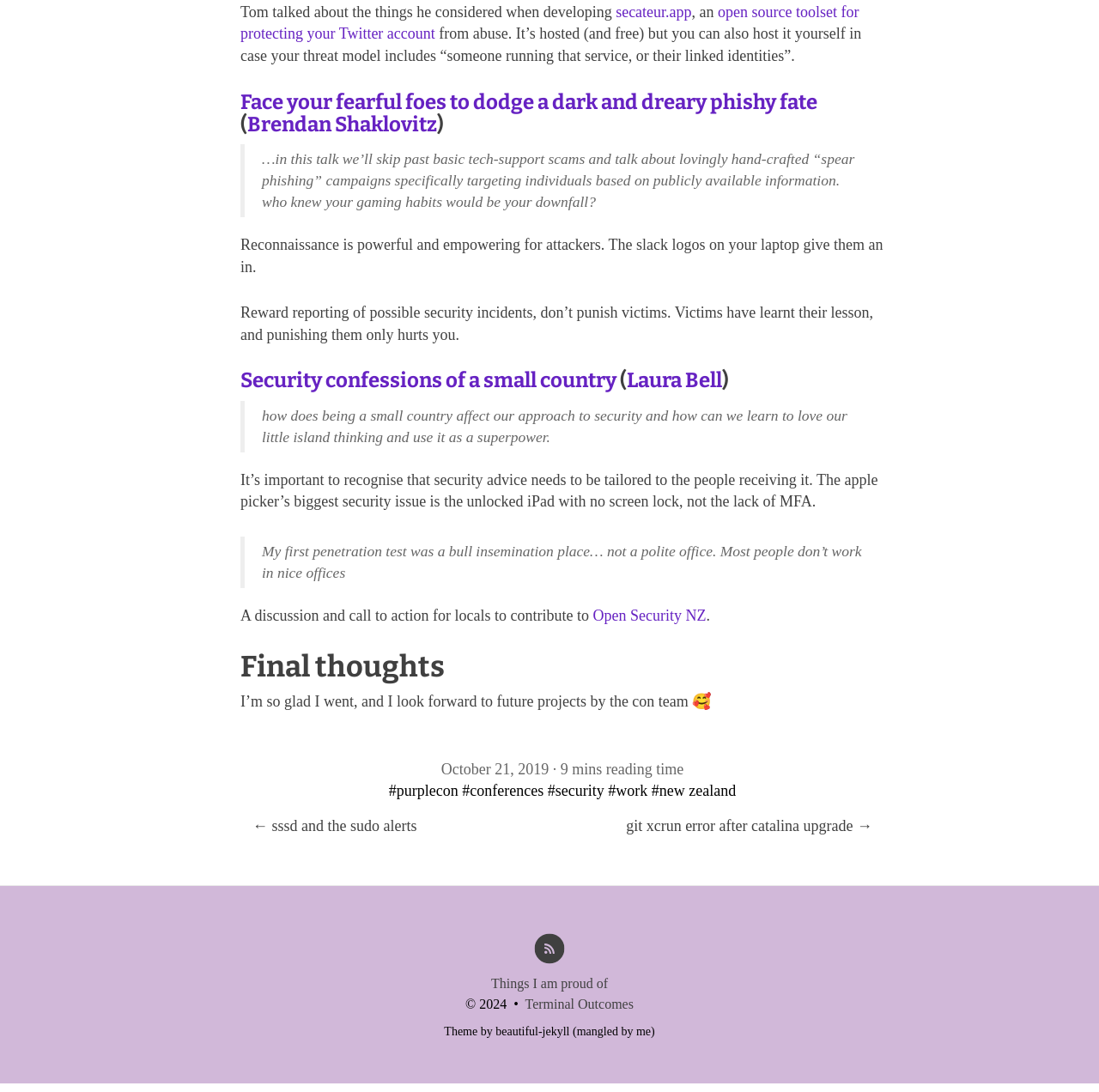Use a single word or phrase to answer this question: 
What is the name of the conference mentioned in the webpage?

Purplecon